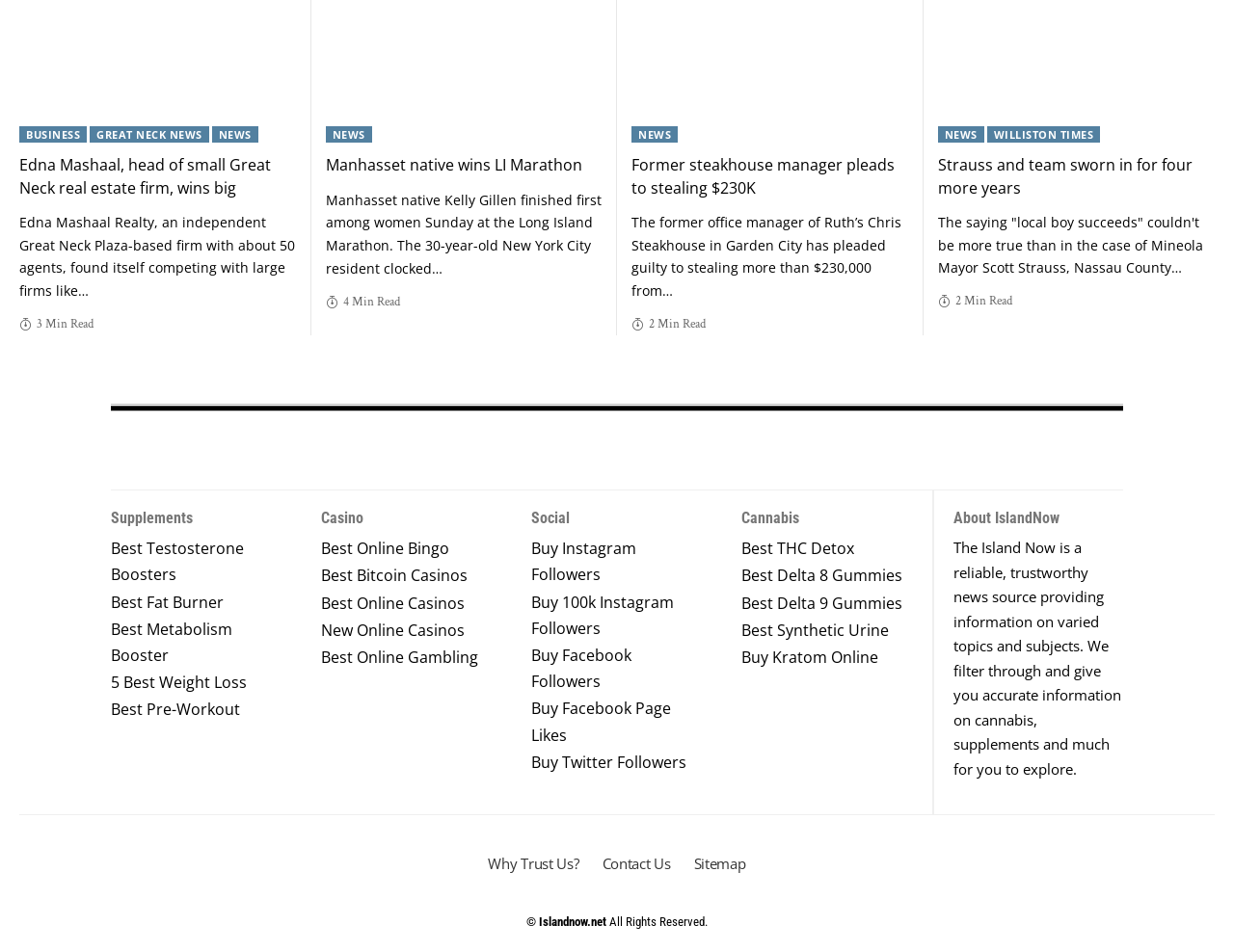Pinpoint the bounding box coordinates of the element that must be clicked to accomplish the following instruction: "Explore Supplements". The coordinates should be in the format of four float numbers between 0 and 1, i.e., [left, top, right, bottom].

[0.09, 0.536, 0.156, 0.553]